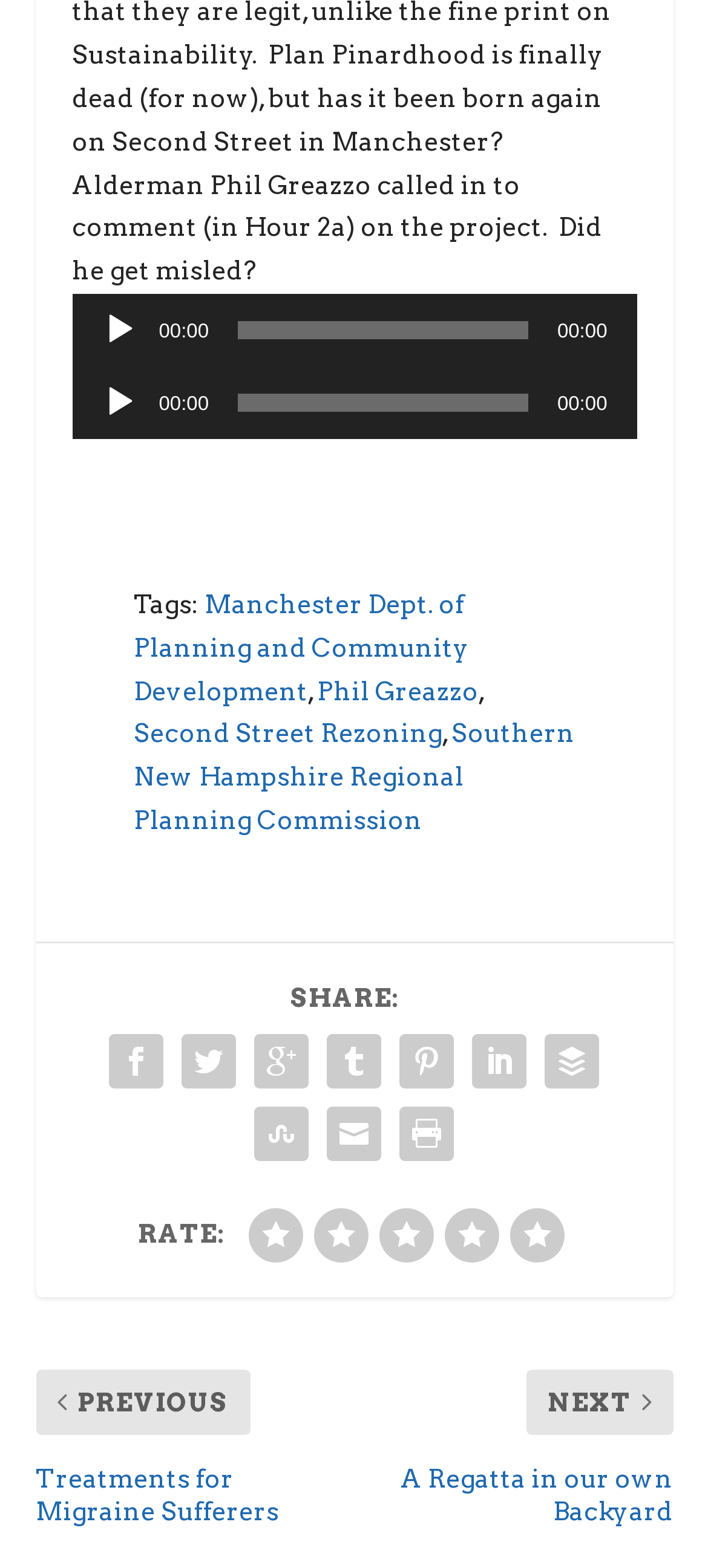Please specify the bounding box coordinates of the area that should be clicked to accomplish the following instruction: "Rate with 5 stars". The coordinates should consist of four float numbers between 0 and 1, i.e., [left, top, right, bottom].

[0.721, 0.77, 0.797, 0.805]